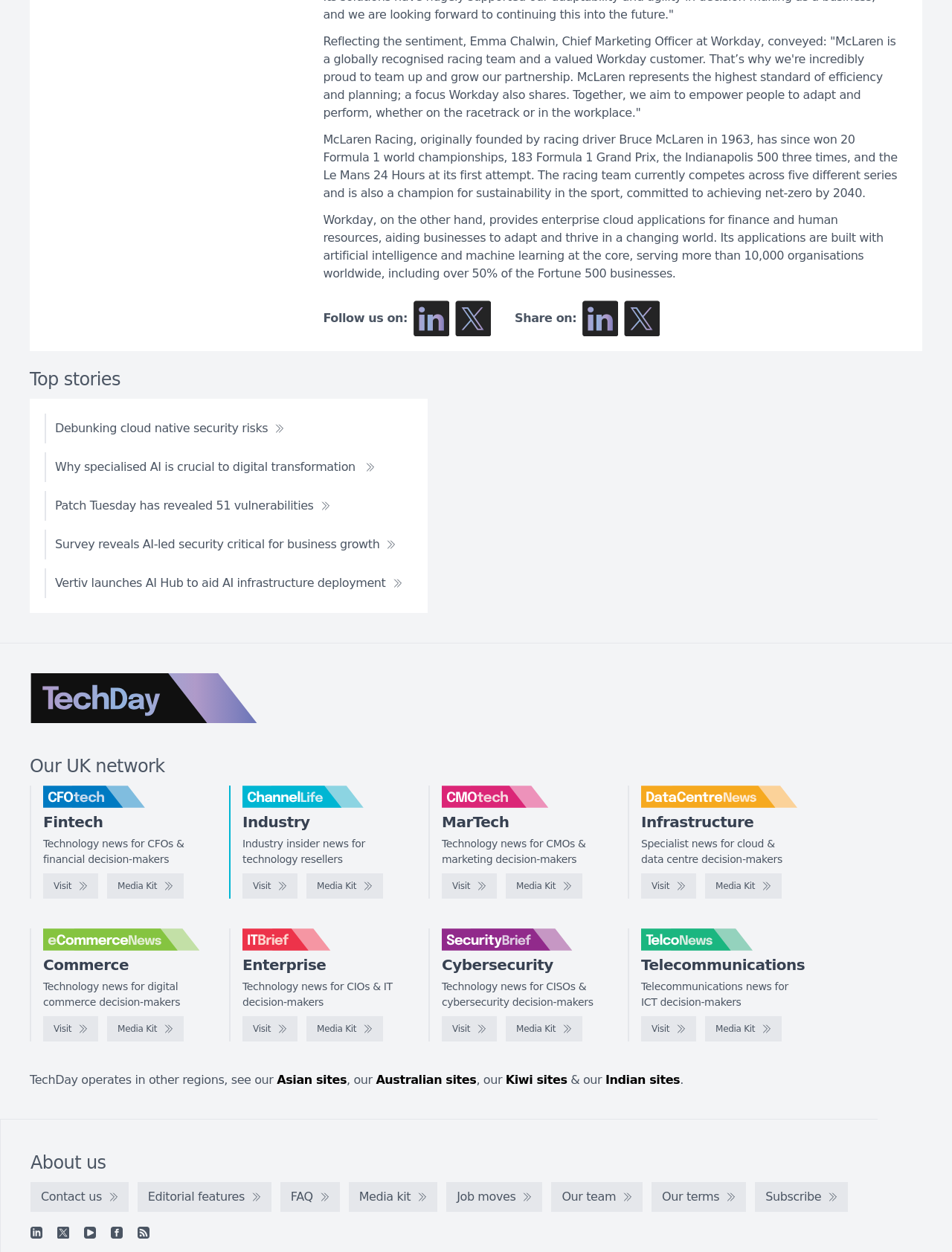Provide the bounding box for the UI element matching this description: "Subscribe".

[0.793, 0.944, 0.891, 0.968]